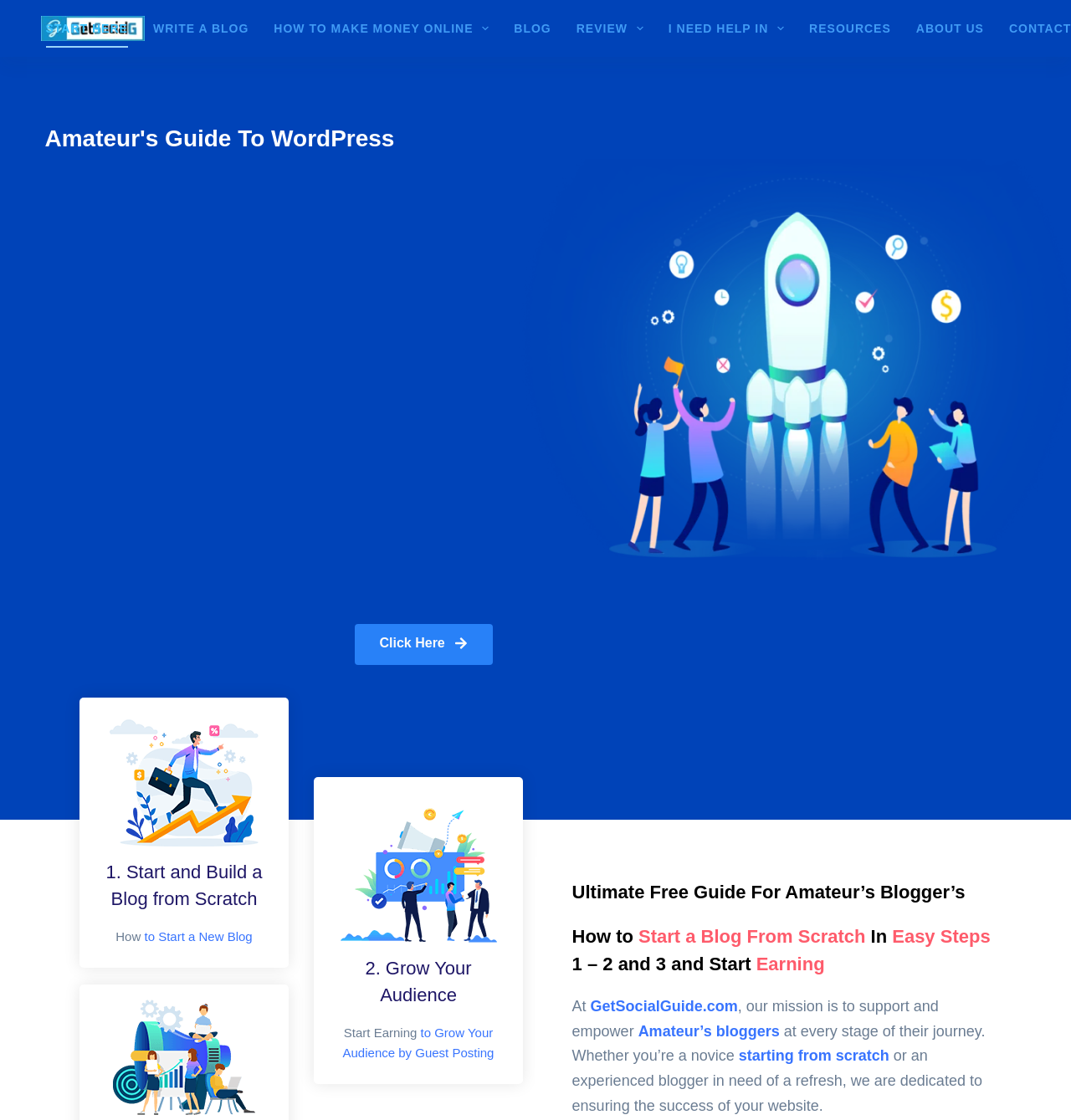Can you find the bounding box coordinates for the element that needs to be clicked to execute this instruction: "Click on 'START HERE'"? The coordinates should be given as four float numbers between 0 and 1, i.e., [left, top, right, bottom].

[0.031, 0.008, 0.131, 0.042]